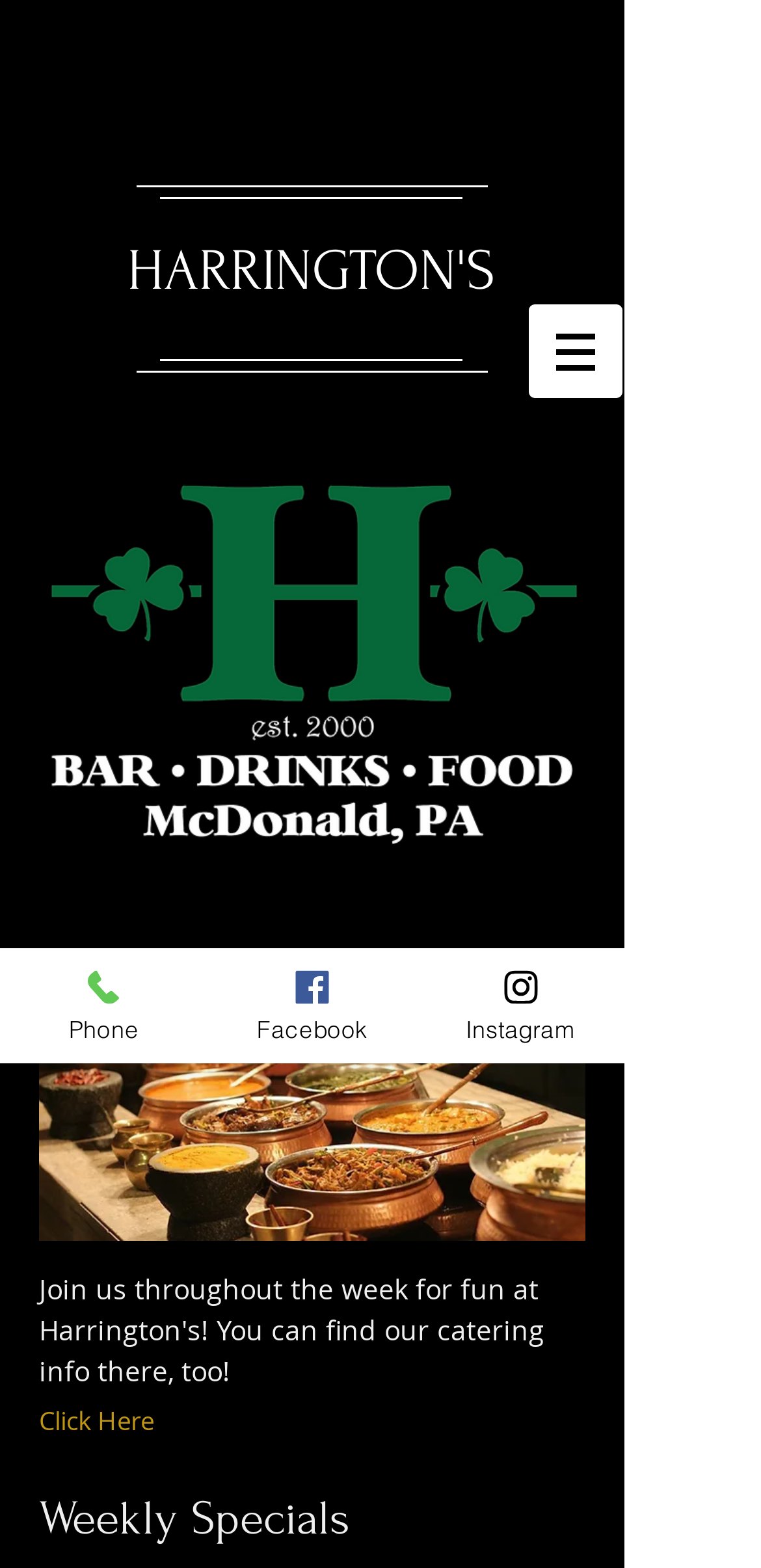What is the purpose of the 'Click Here' link?
Look at the image and respond with a one-word or short phrase answer.

Catering